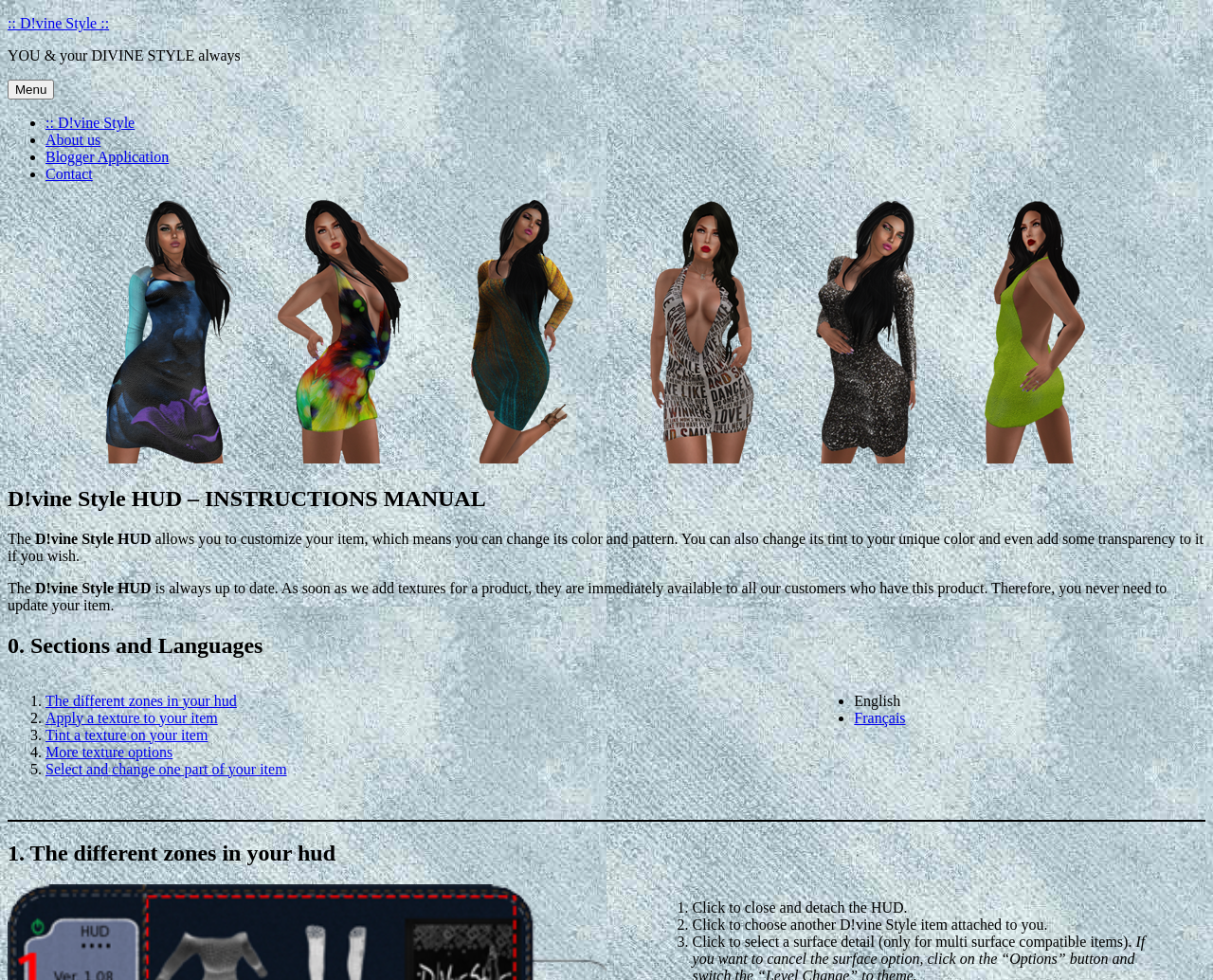Provide the bounding box coordinates for the UI element that is described as: "Menu".

[0.006, 0.081, 0.045, 0.102]